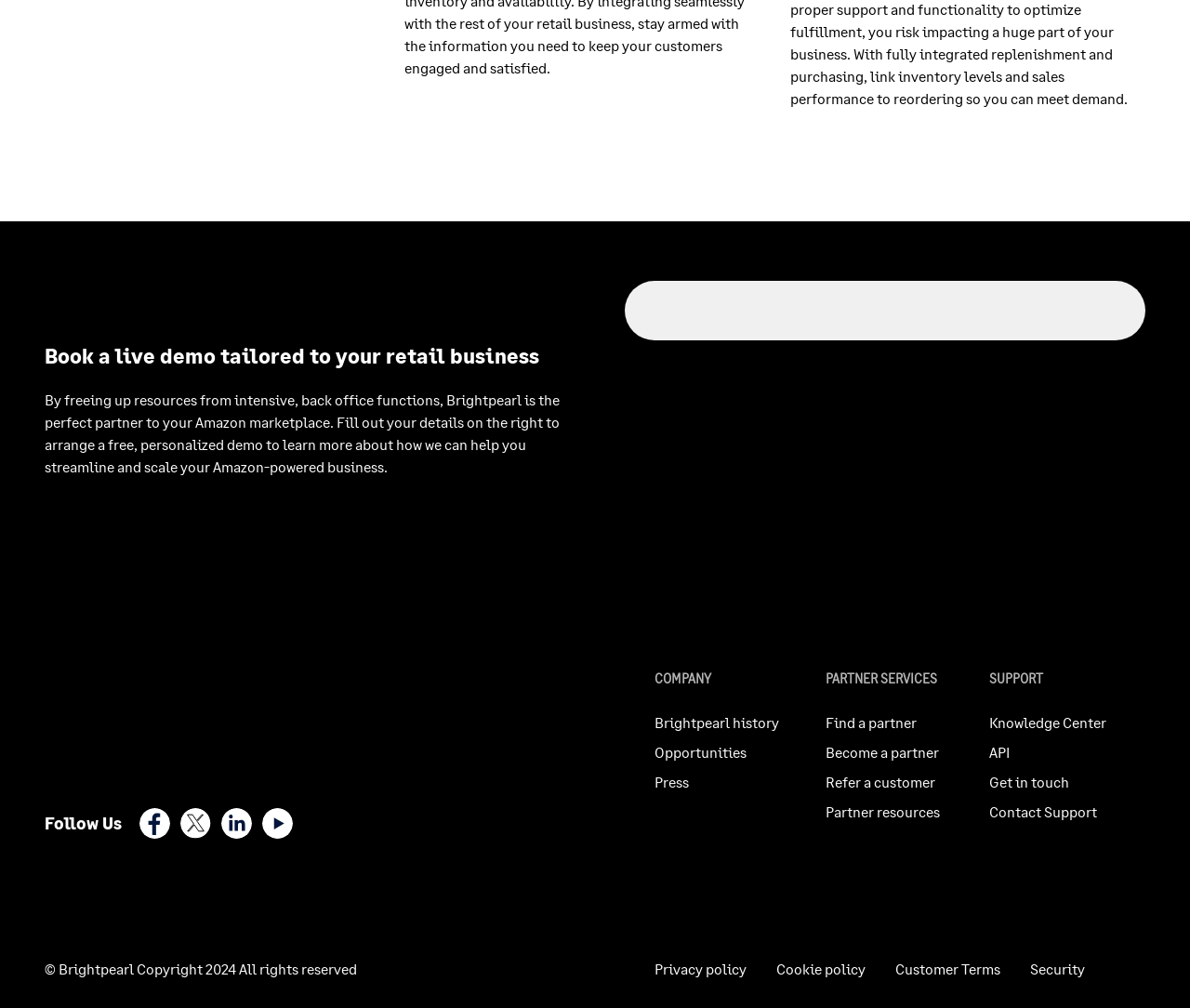What social media platforms are linked on the webpage?
Give a single word or phrase answer based on the content of the image.

Facebook, Twitter, LinkedIn, Youtube